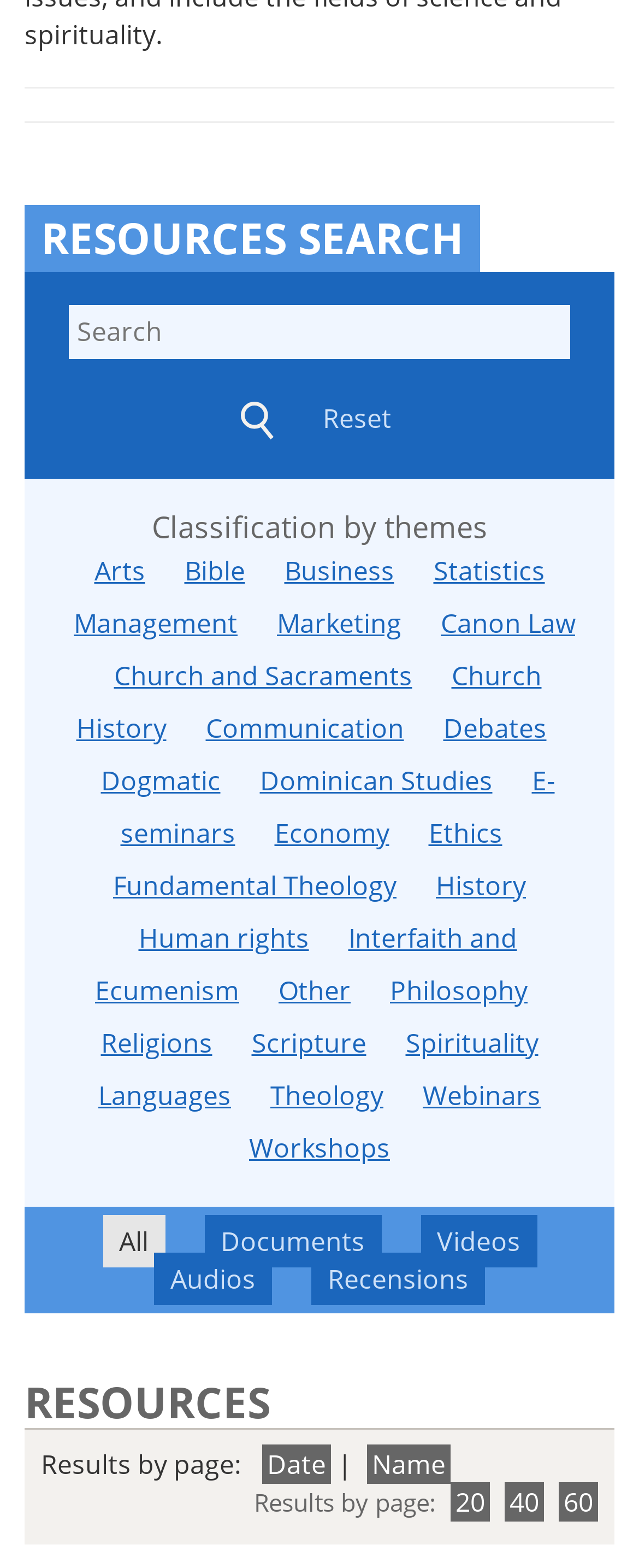Kindly determine the bounding box coordinates for the area that needs to be clicked to execute this instruction: "visit social media page".

None